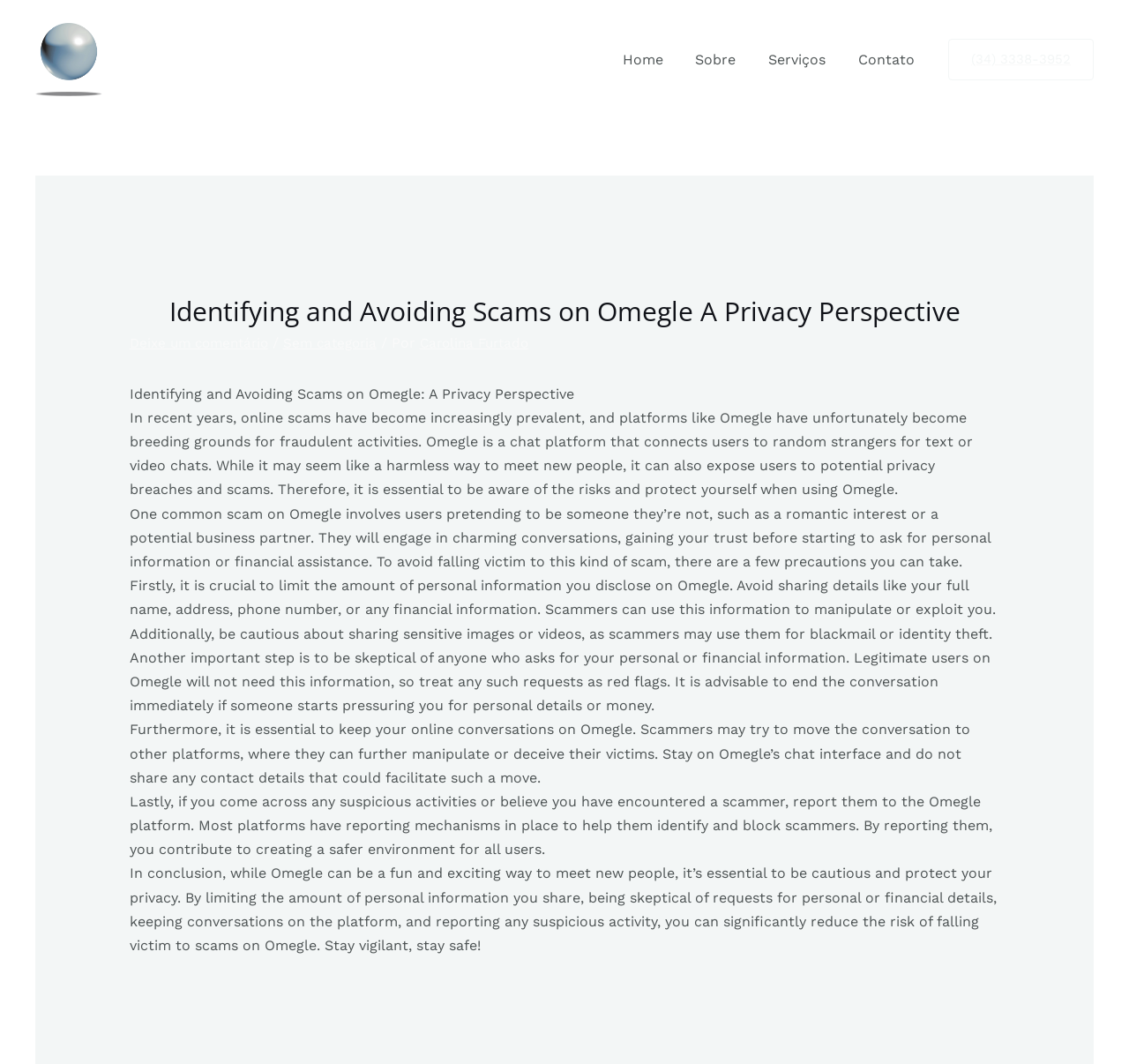What is the topic of the article?
Please provide a comprehensive answer based on the visual information in the image.

The topic of the article can be inferred from the content of the webpage, which discusses the risks of scams on Omegle and provides tips on how to avoid them.